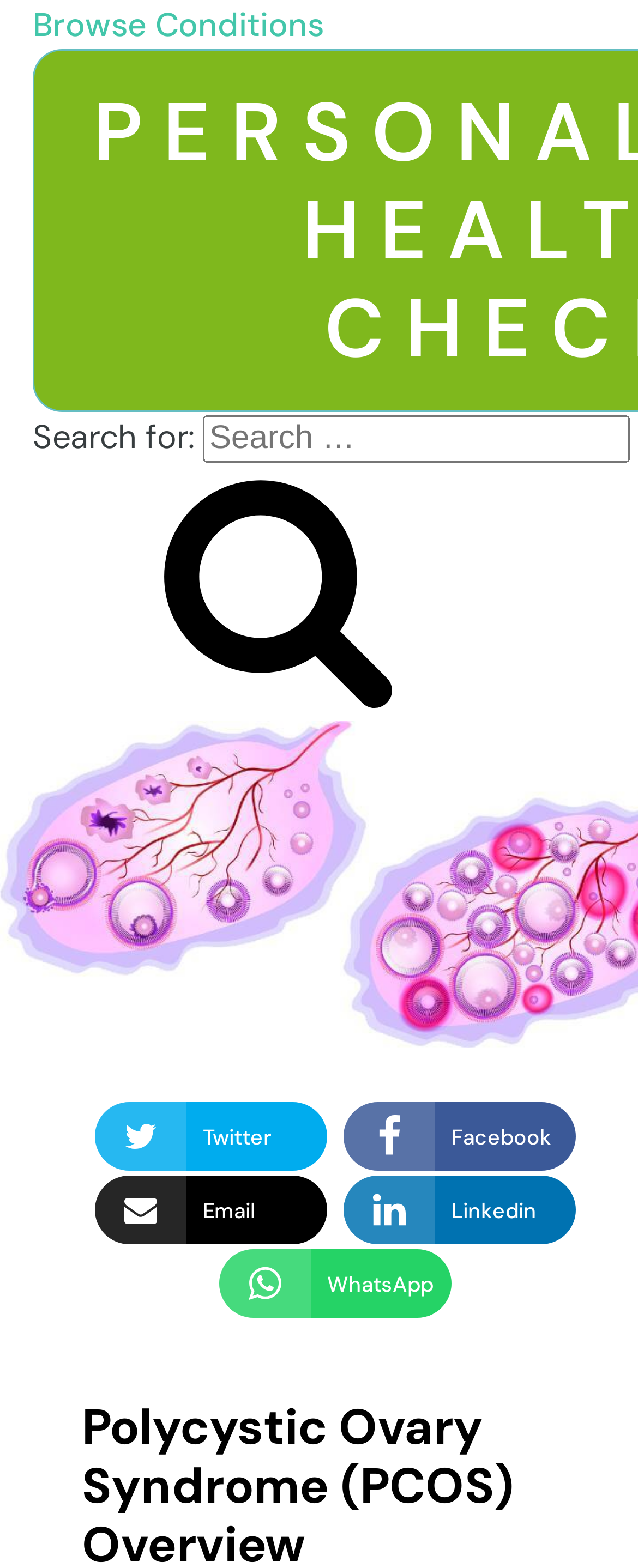Please locate the UI element described by "Twitter" and provide its bounding box coordinates.

[0.149, 0.703, 0.513, 0.747]